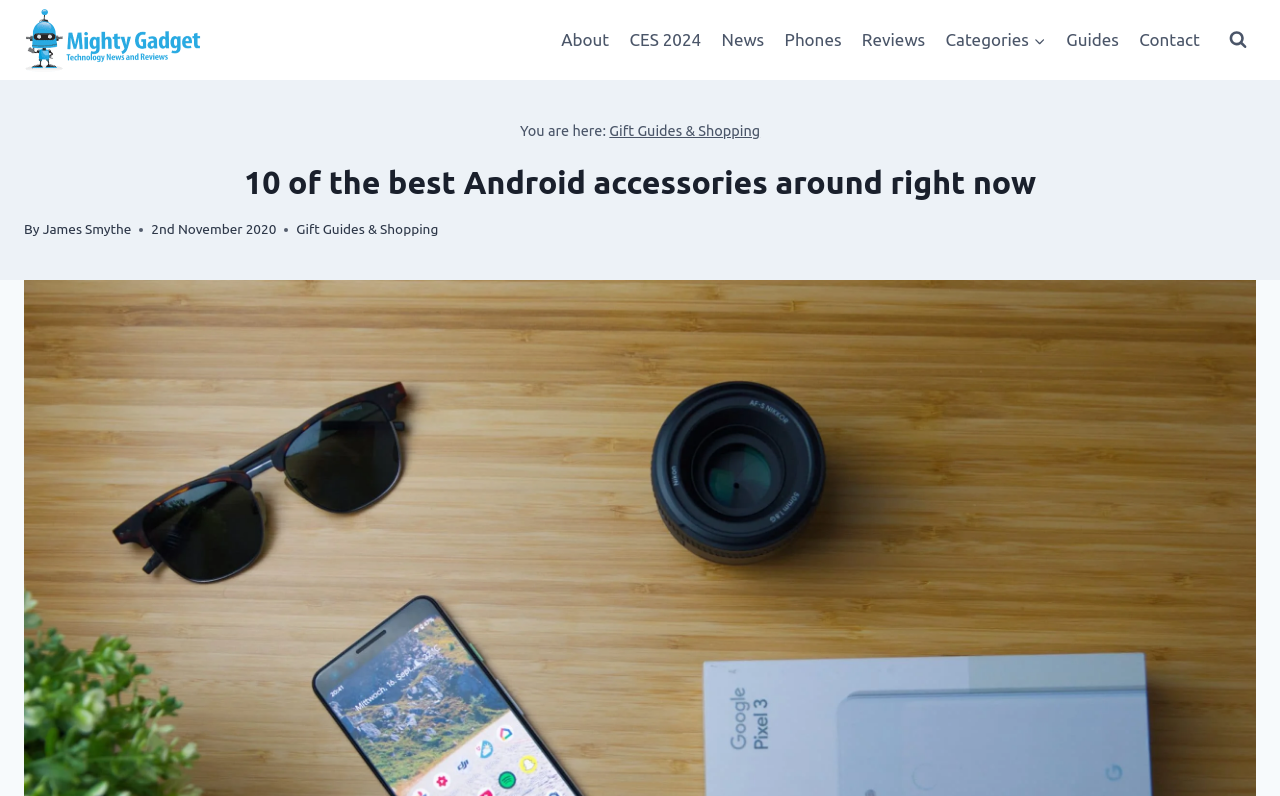Answer this question using a single word or a brief phrase:
How many navigation links are there?

9